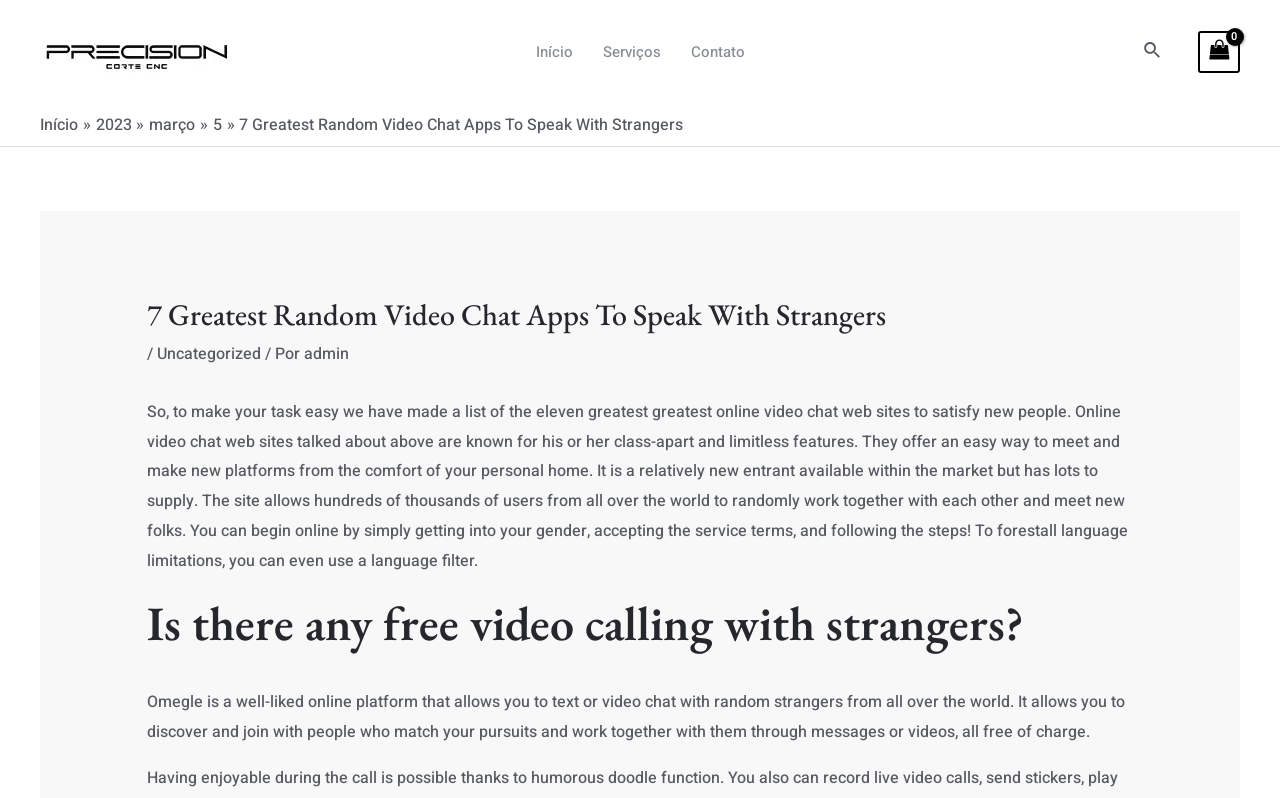What is the website about?
Using the information presented in the image, please offer a detailed response to the question.

The website is about discussing the 7 greatest random video chat apps to speak with strangers, providing information about online video chat websites and their features.